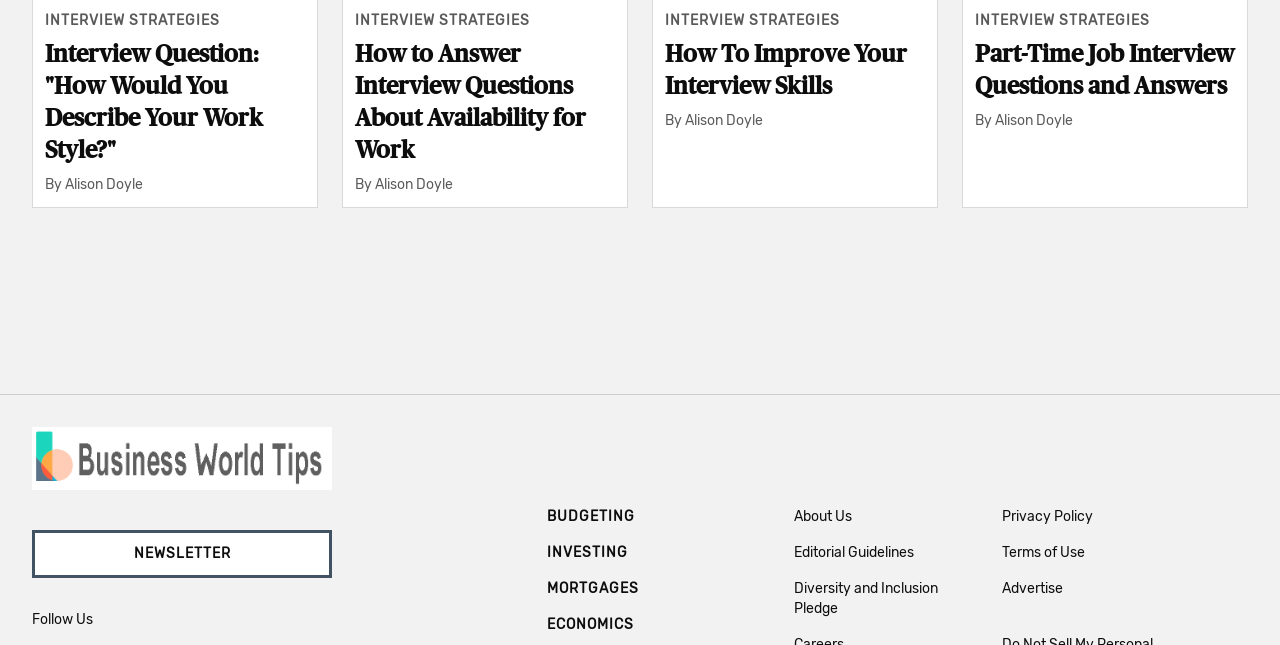Locate the bounding box coordinates of the UI element described by: "About Us". The bounding box coordinates should consist of four float numbers between 0 and 1, i.e., [left, top, right, bottom].

[0.621, 0.786, 0.666, 0.817]